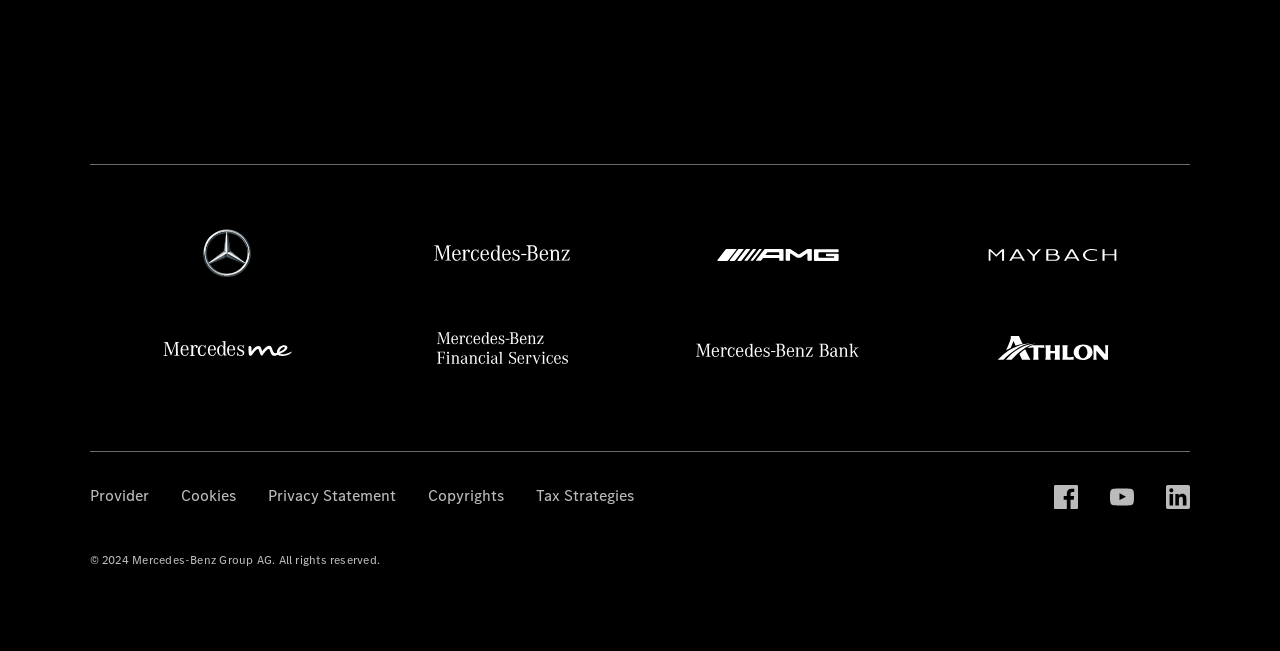Given the description of the UI element: "Tax Strategies", predict the bounding box coordinates in the form of [left, top, right, bottom], with each value being a float between 0 and 1.

[0.418, 0.745, 0.495, 0.781]